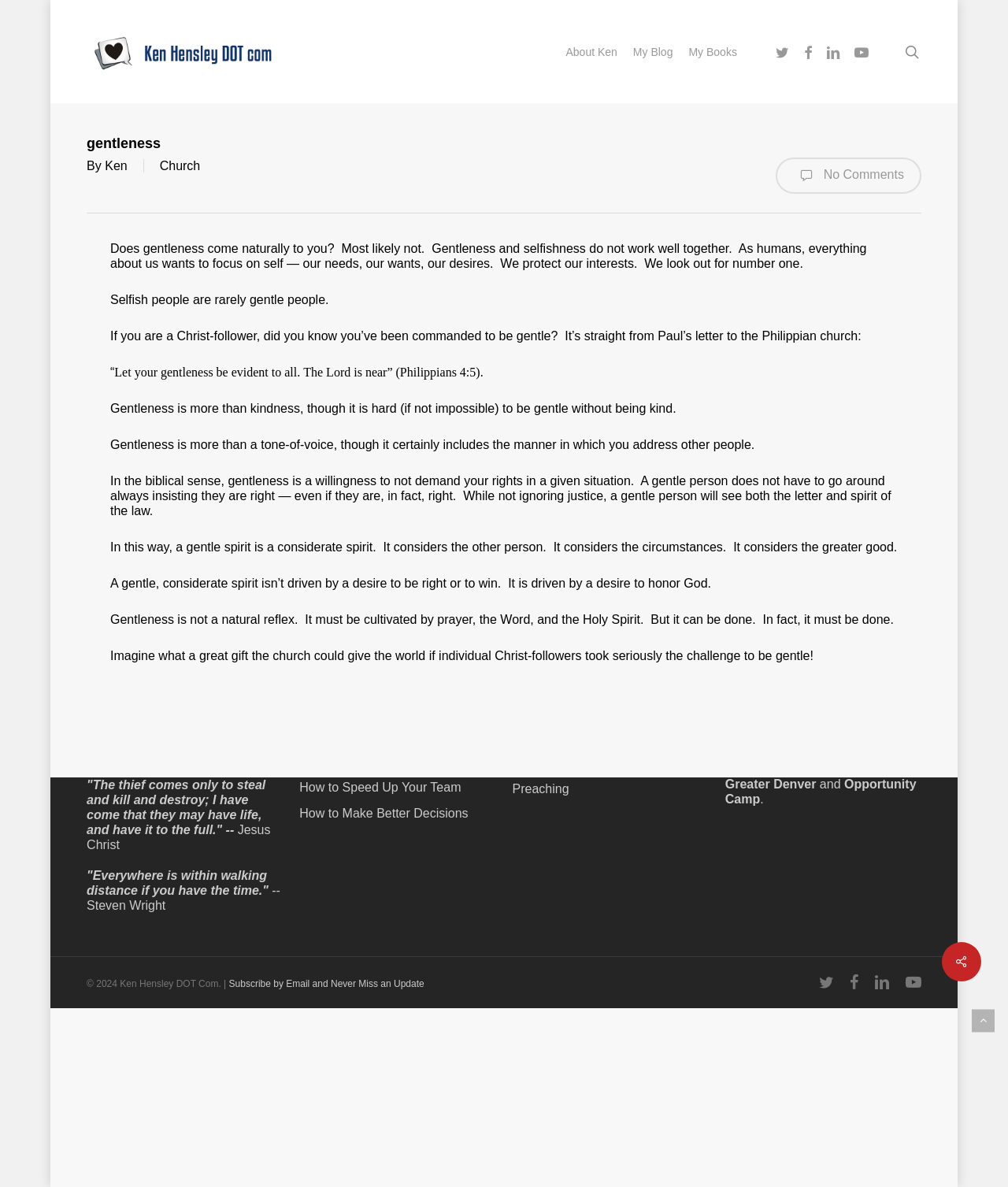How many social media links are there?
Please provide a comprehensive answer based on the details in the screenshot.

There are five social media links at the top of the page, which are 'twitter', 'facebook', 'linkedin', and 'youtube', and another set of the same links at the bottom of the page.